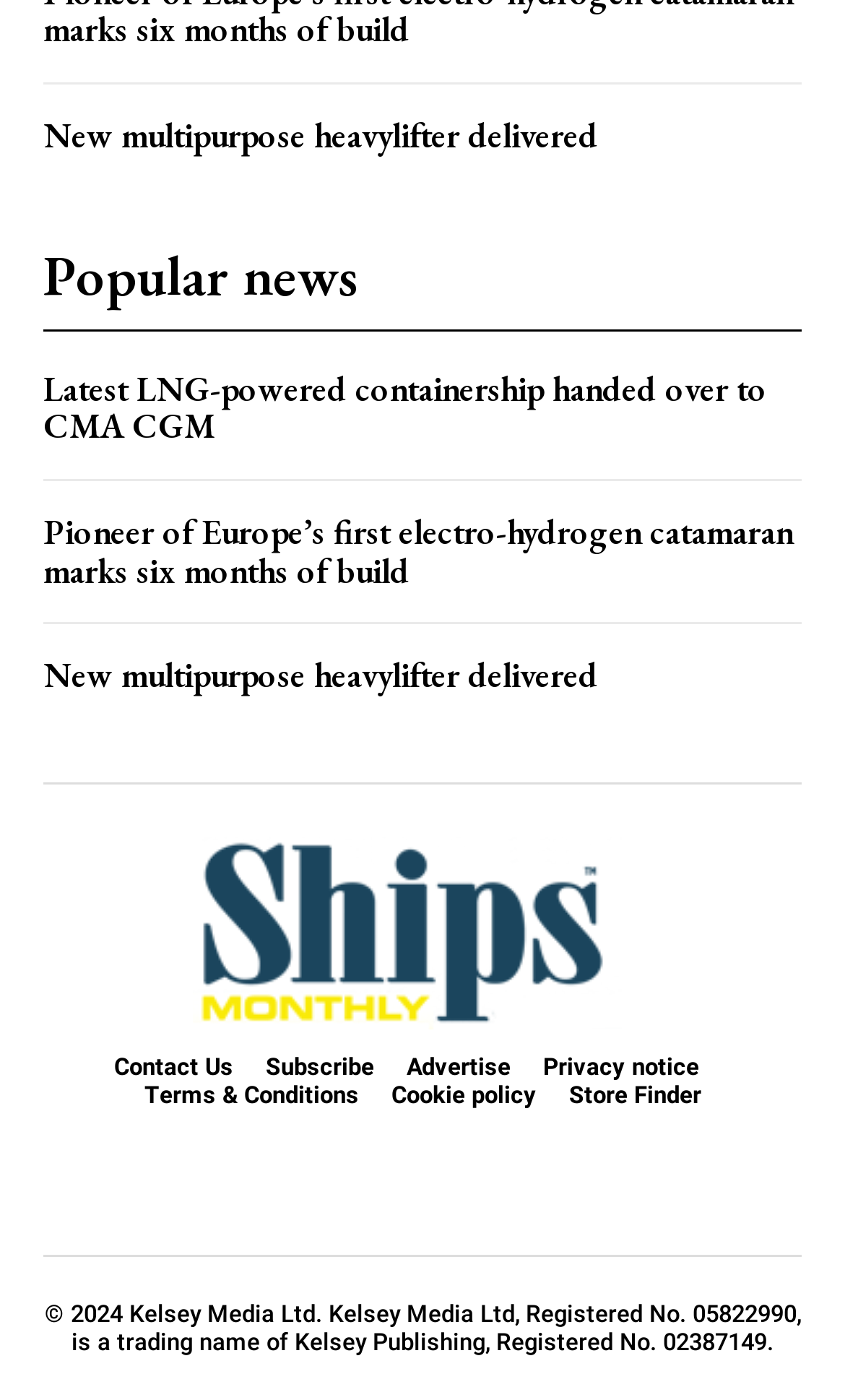Answer succinctly with a single word or phrase:
What is the title of the first news article?

New multipurpose heavylifter delivered